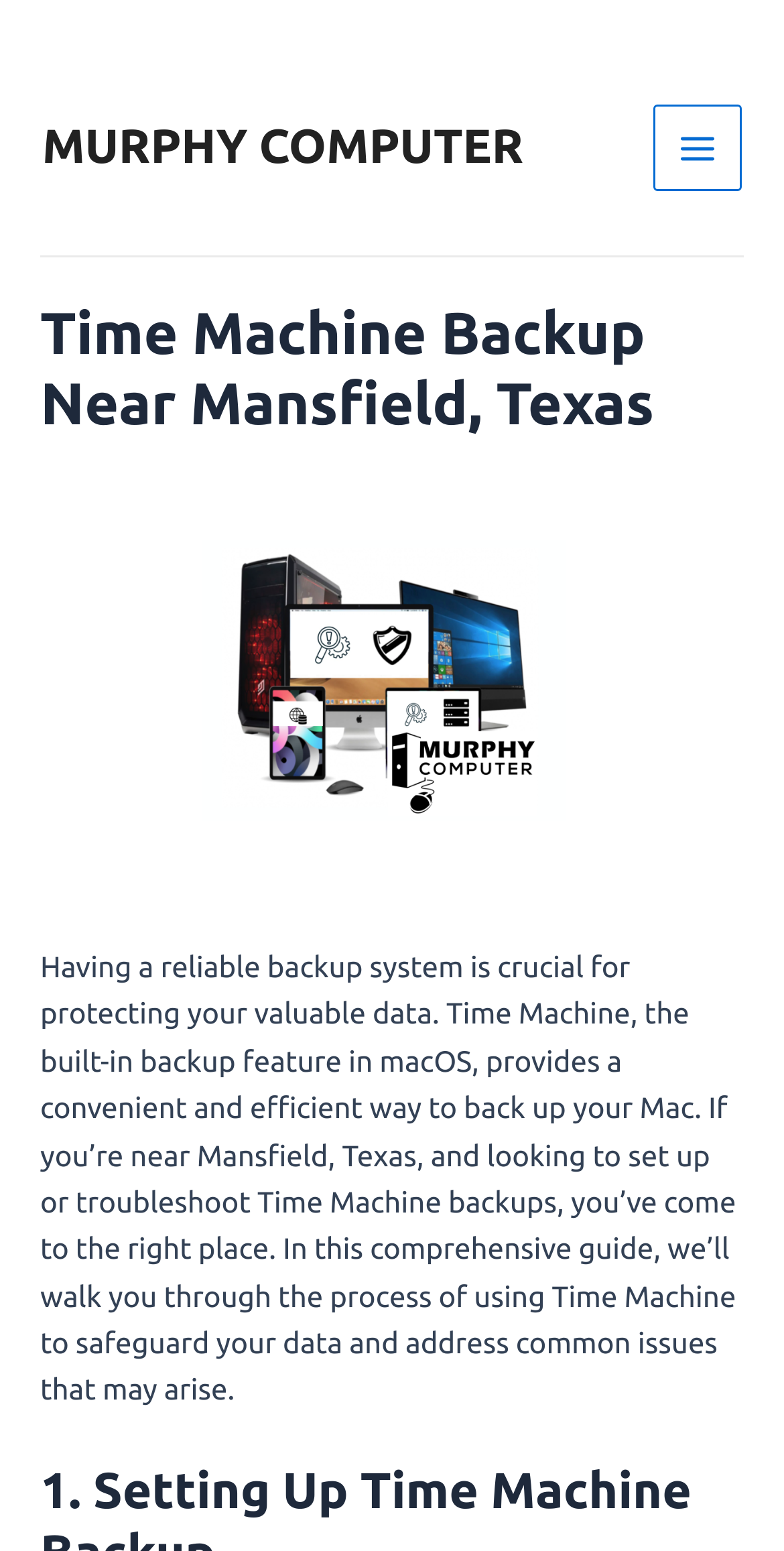Generate a thorough caption that explains the contents of the webpage.

The webpage is about Time Machine backup services near Mansfield, Texas, provided by MURPHY COMPUTER. At the top-left corner, there is a link to MURPHY COMPUTER. Next to it, on the top-right corner, is a button labeled "Main Menu" with an accompanying image. 

Below the top section, there is a header section that spans the entire width of the page. Within this section, there is a heading that reads "Time Machine Backup Near Mansfield, Texas". 

Below the header, there is an image related to tech repair and IT support in Dallas, Texas. 

The main content of the webpage is a paragraph of text that explains the importance of having a reliable backup system, specifically highlighting the benefits of using Time Machine, a built-in backup feature in macOS. The text also mentions that the webpage will provide a comprehensive guide on setting up and troubleshooting Time Machine backups, targeting users near Mansfield, Texas.